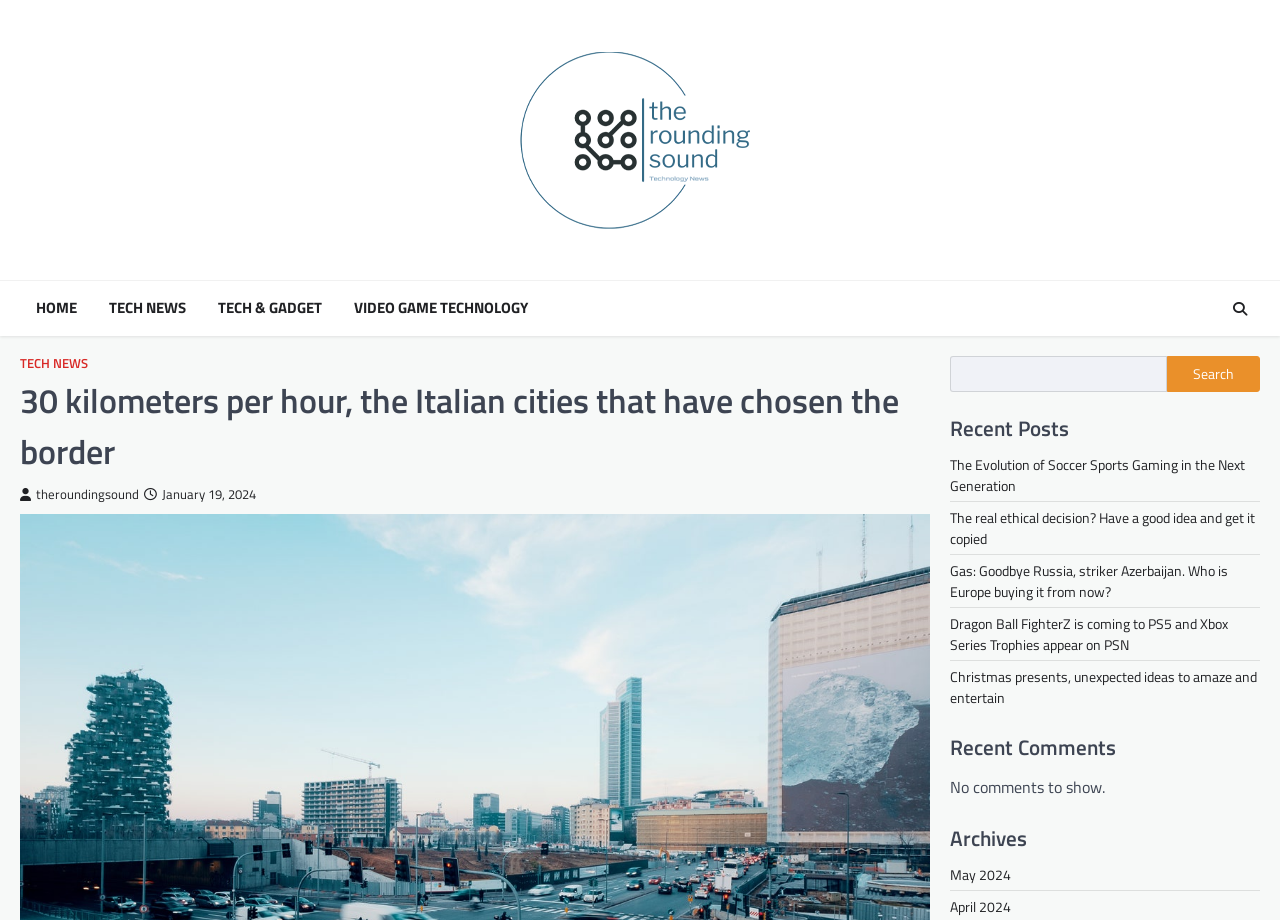Please determine the bounding box coordinates of the section I need to click to accomplish this instruction: "Read 'Half of 60 Chinese PV Companies Listed Forecast Net Loss in Profit 2023'".

None